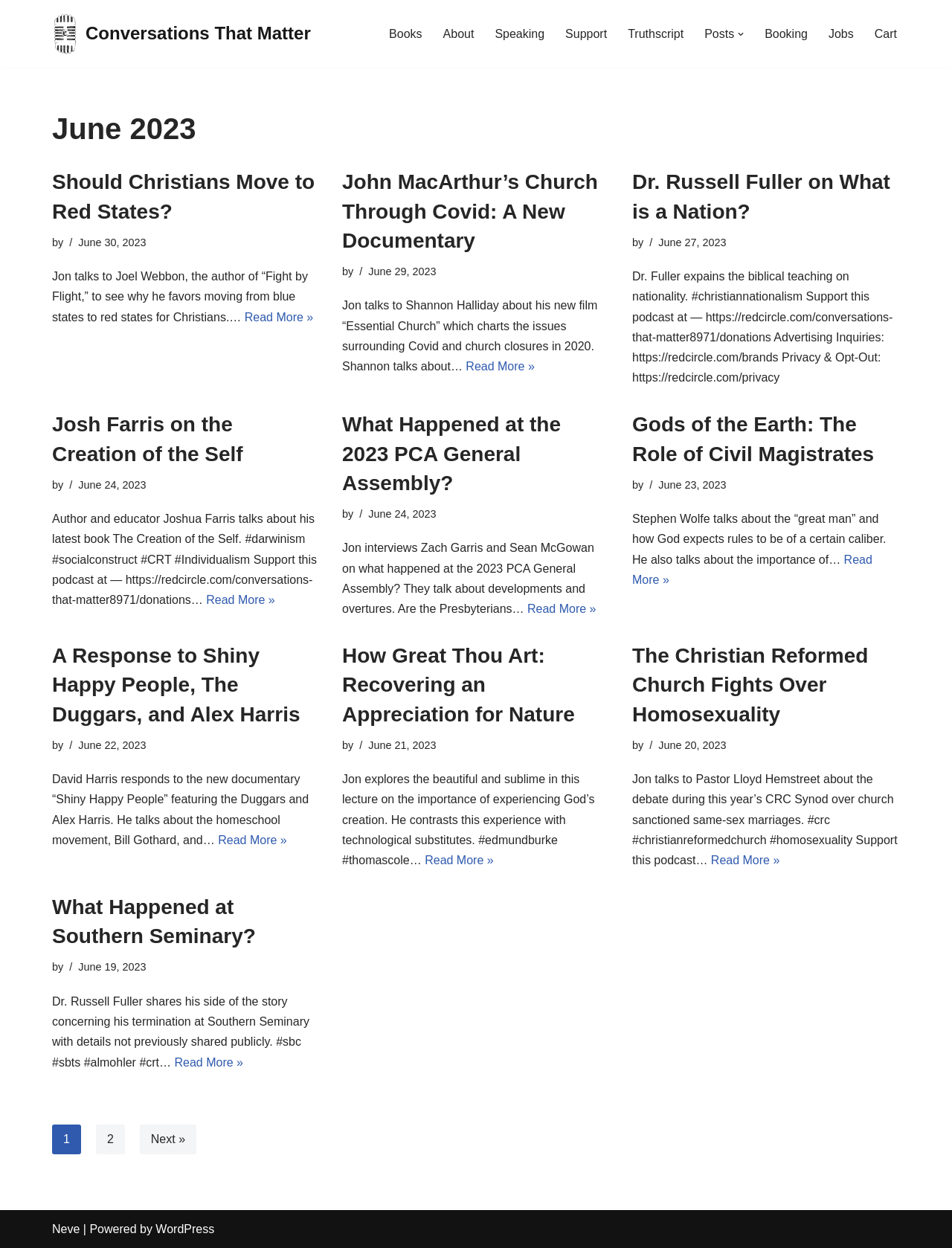What is the topic of the lecture 'How Great Thou Art'?
Answer the question with just one word or phrase using the image.

Appreciation for Nature